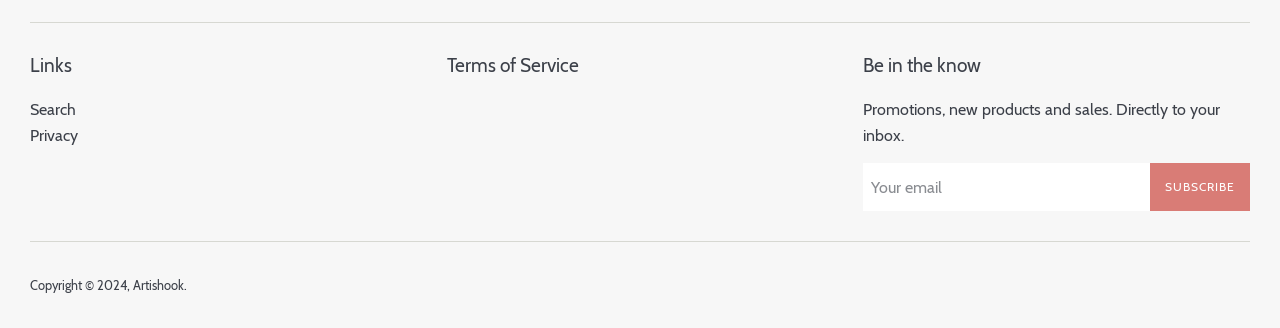What is the orientation of the first separator?
Use the information from the screenshot to give a comprehensive response to the question.

The first separator element has an orientation of 'horizontal', which means it is a horizontal line separating the different sections of the webpage.